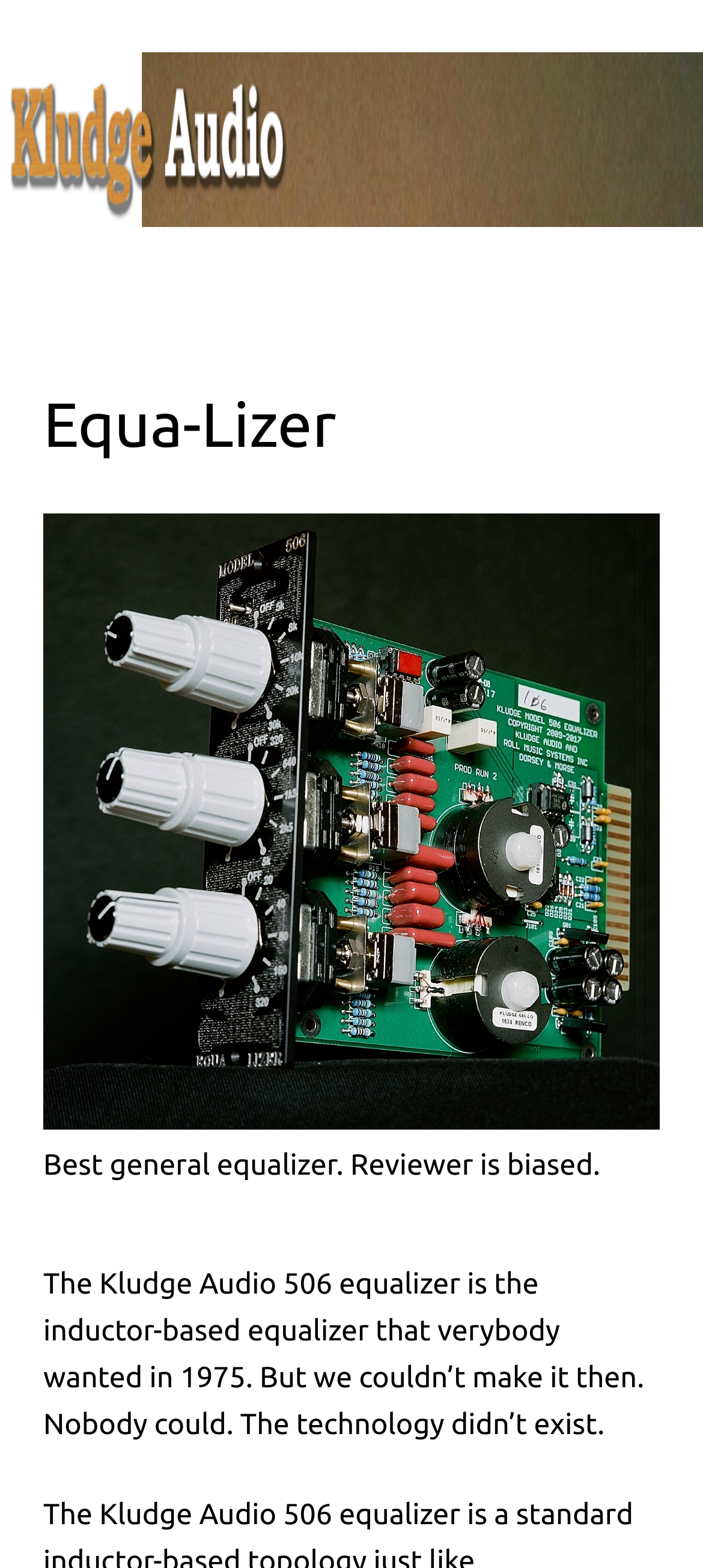Please answer the following question using a single word or phrase: 
What type of equalizer is the Kludge Audio 506?

inductor-based